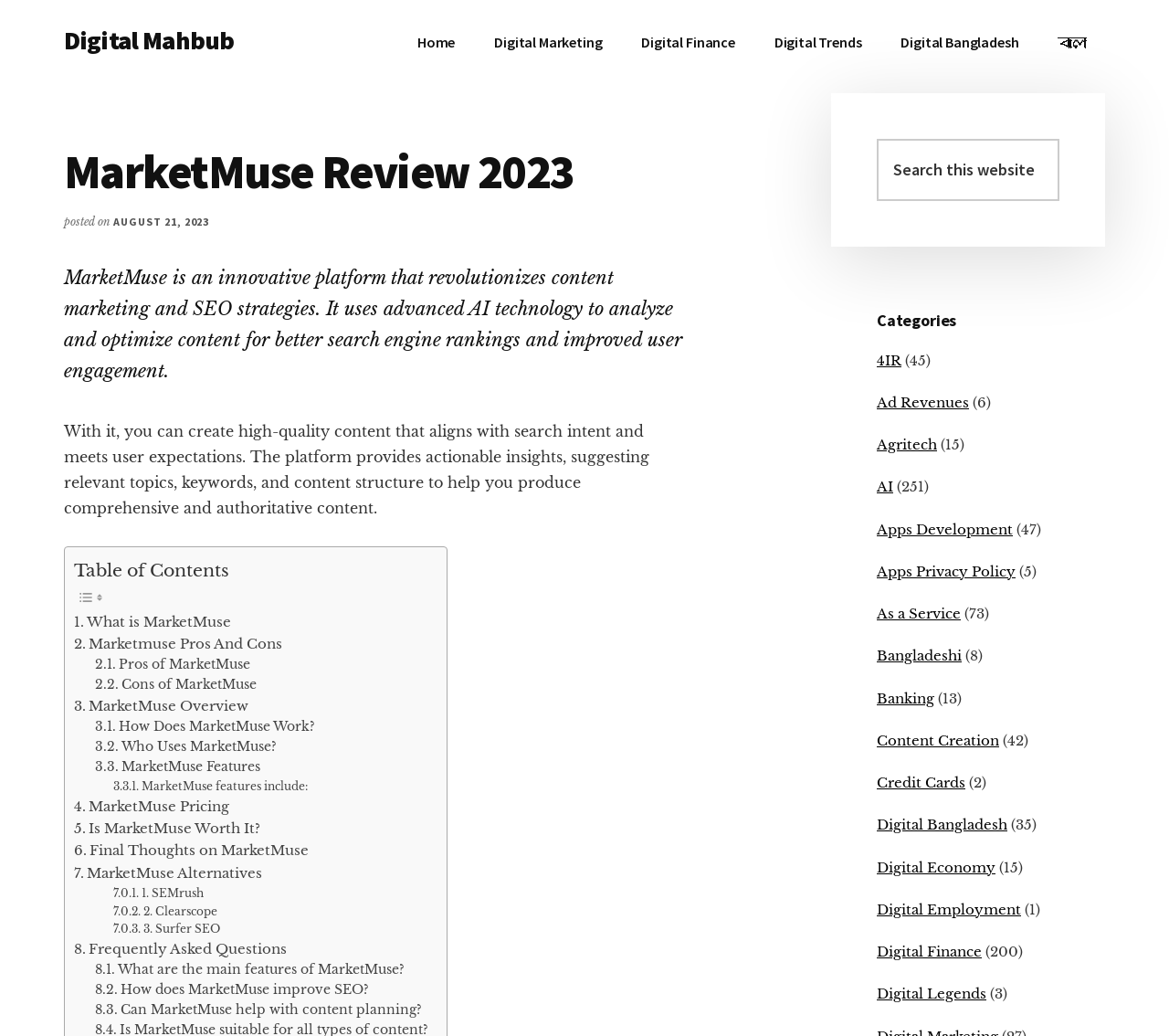Determine the bounding box for the UI element as described: "How does MarketMuse improve SEO?". The coordinates should be represented as four float numbers between 0 and 1, formatted as [left, top, right, bottom].

[0.081, 0.946, 0.315, 0.966]